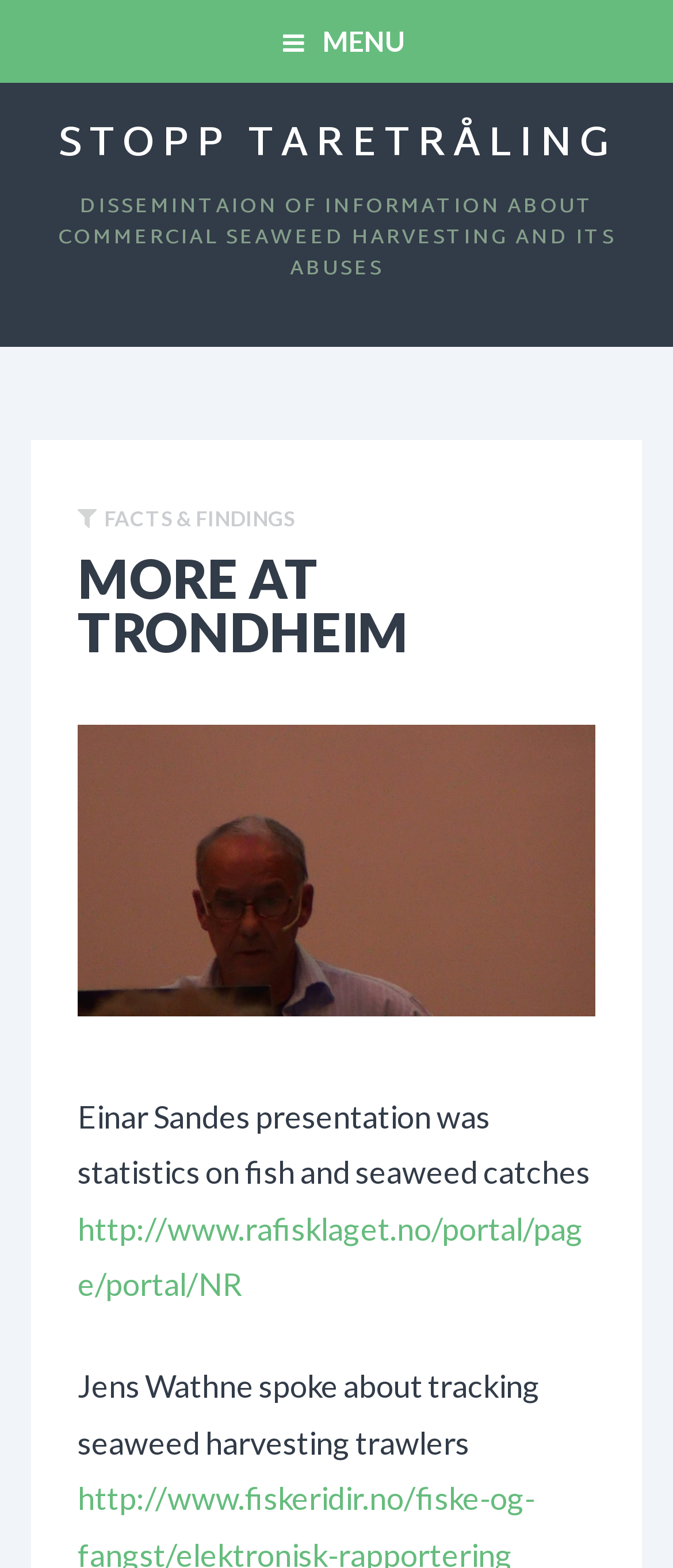Provide a one-word or one-phrase answer to the question:
What is the URL mentioned on the webpage?

http://www.rafisklaget.no/portal/page/portal/NR